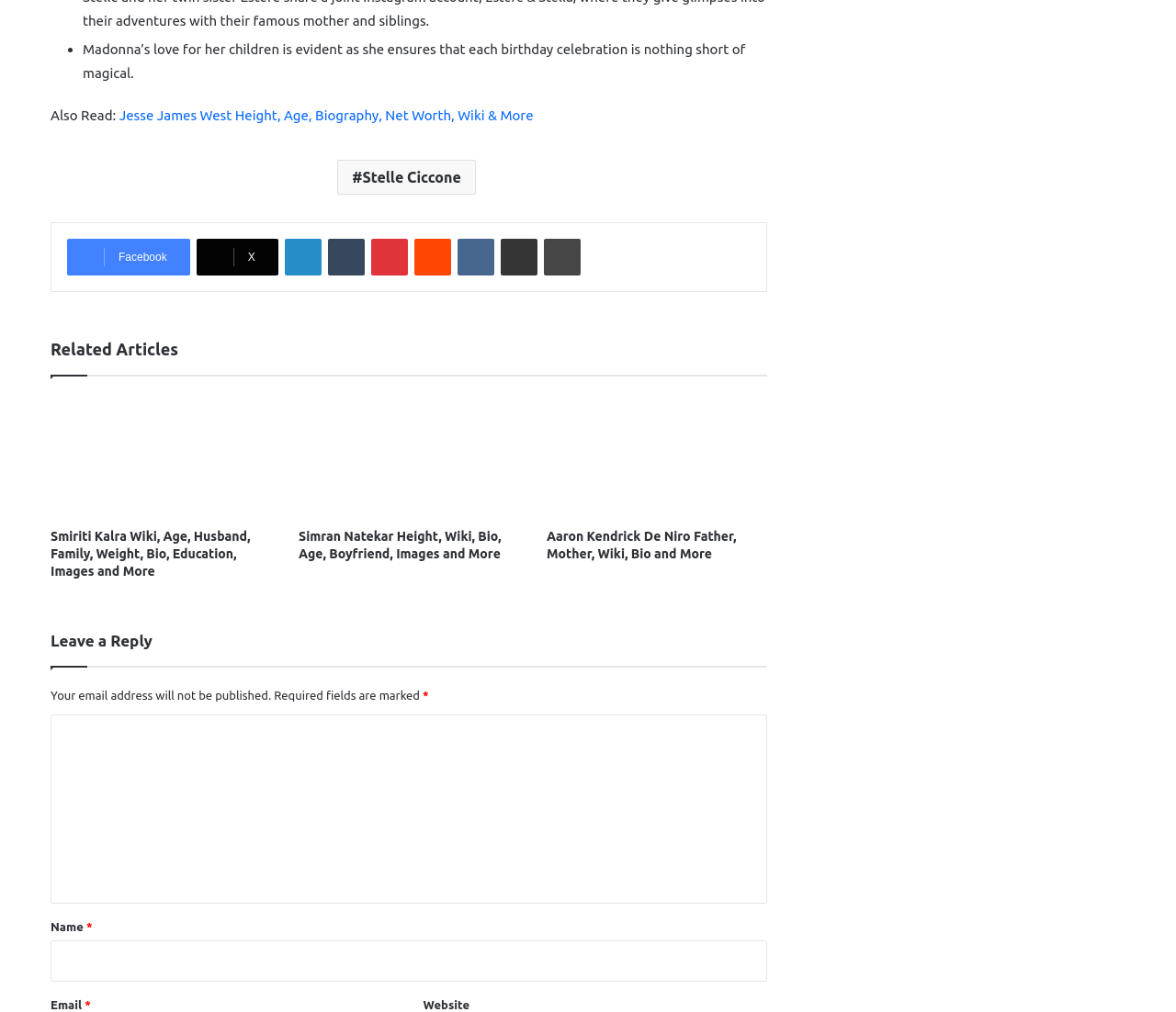What is the purpose of the 'Comment' textbox?
Can you provide an in-depth and detailed response to the question?

The 'Comment' textbox is accompanied by a 'Name' and 'Email' textbox, and a 'Website' textbox, which suggests that the purpose of the 'Comment' textbox is to leave a reply or a comment on the webpage.